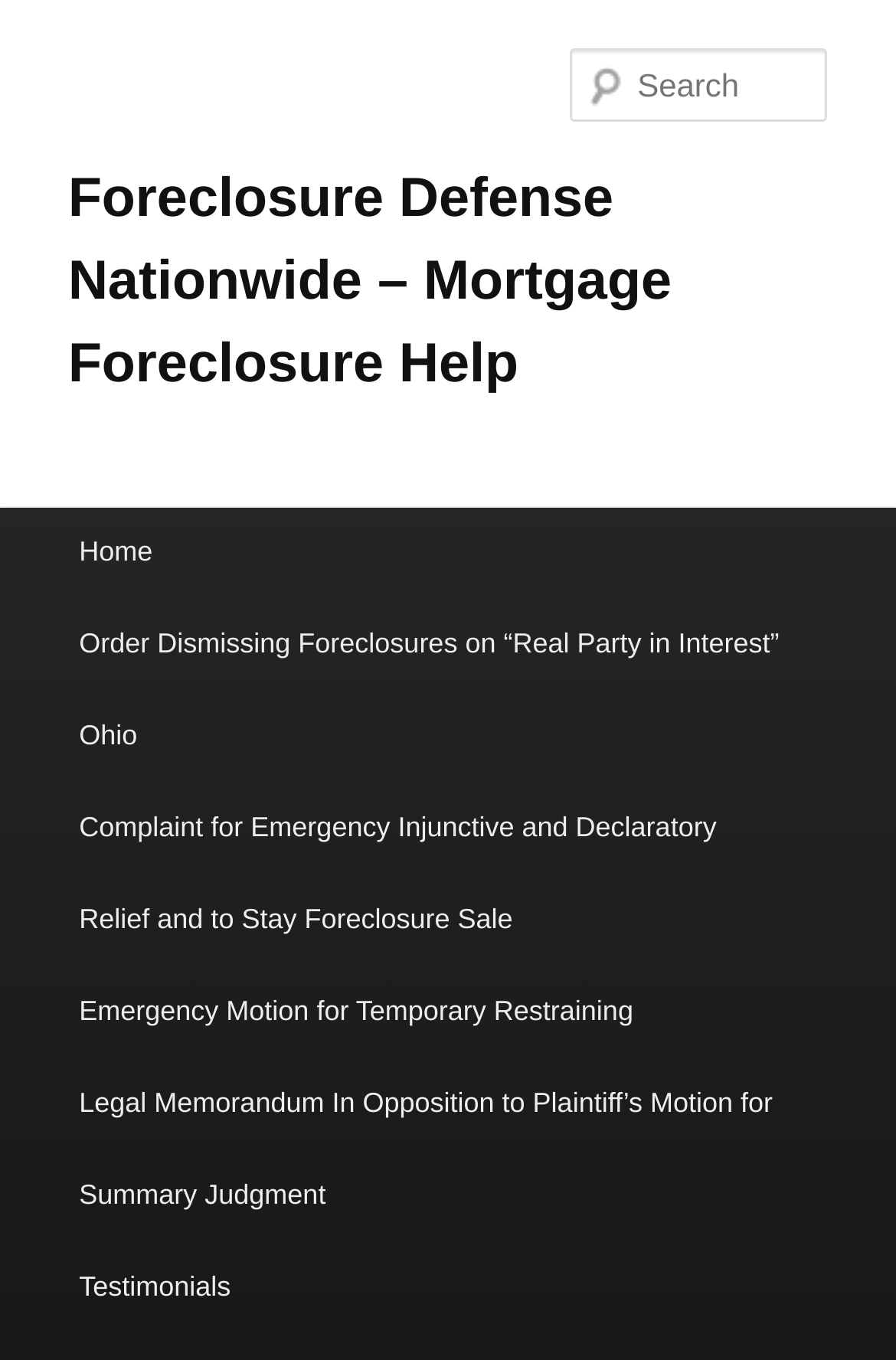What is the purpose of this website?
Examine the image and provide an in-depth answer to the question.

Based on the webpage's content, it appears to be a website that provides foreclosure defense services, offering help with mortgage foreclosure and providing legal resources and documents.